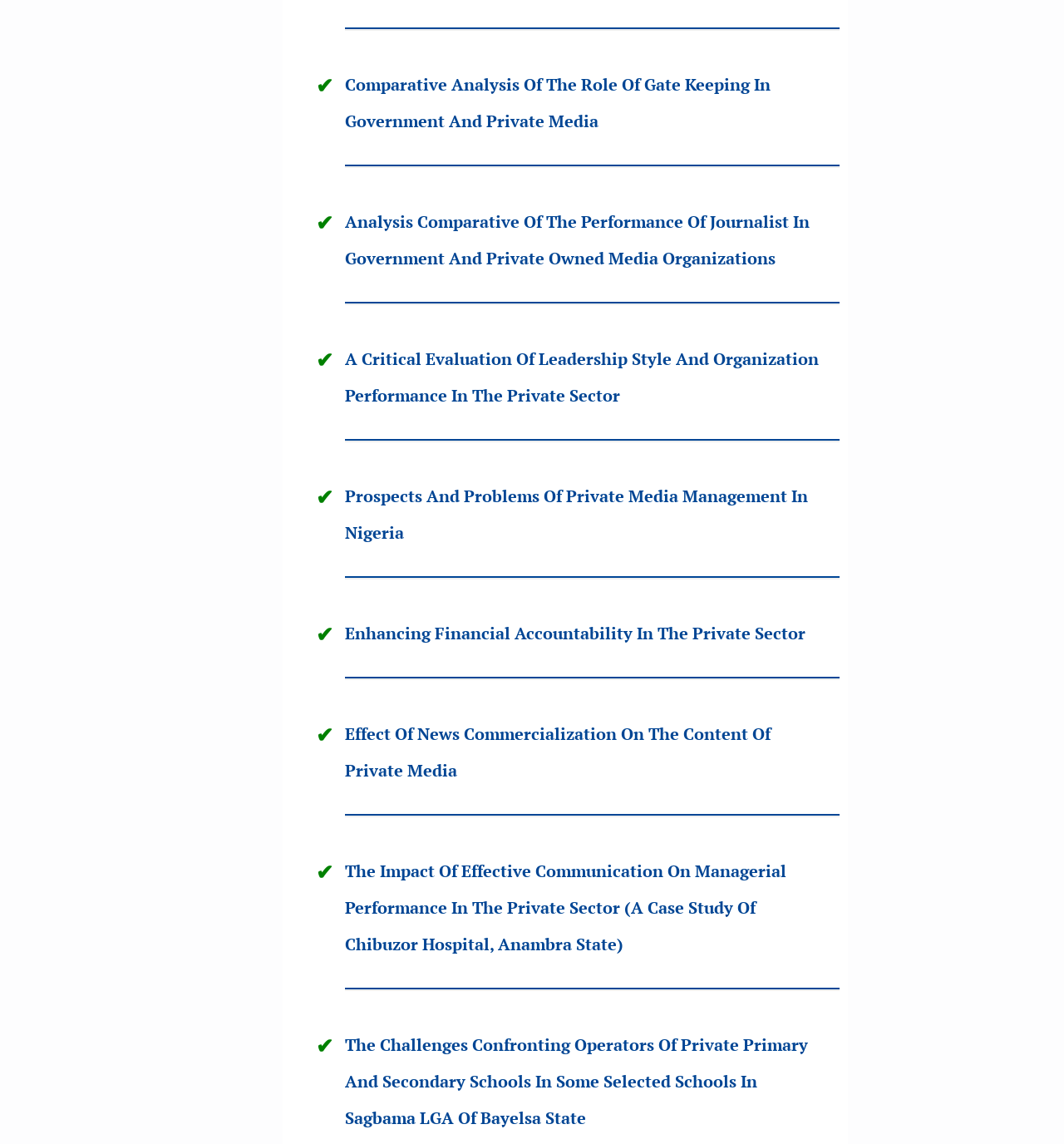How many separators are on this webpage?
Give a one-word or short-phrase answer derived from the screenshot.

9